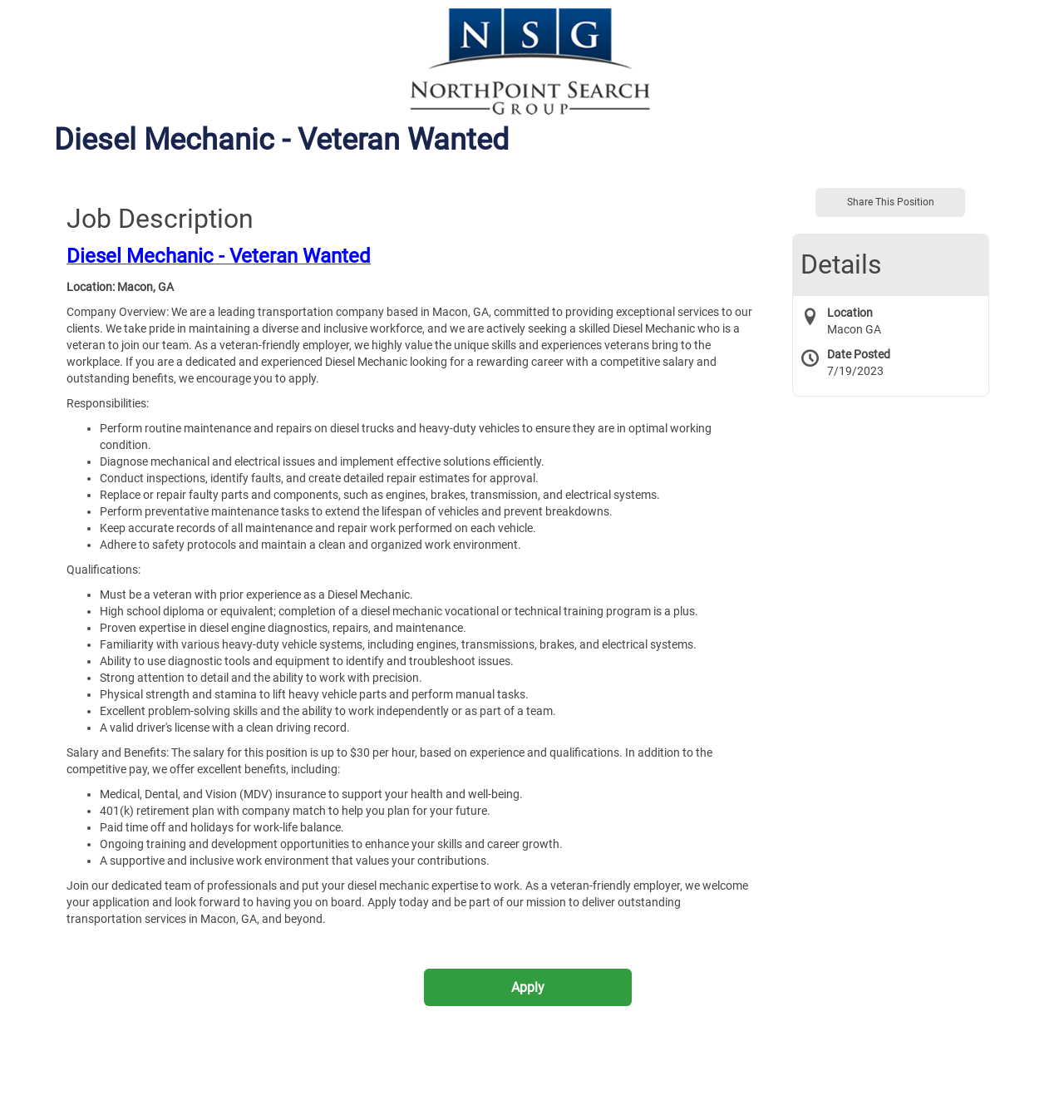What is the job location?
Look at the screenshot and give a one-word or phrase answer.

Macon, GA